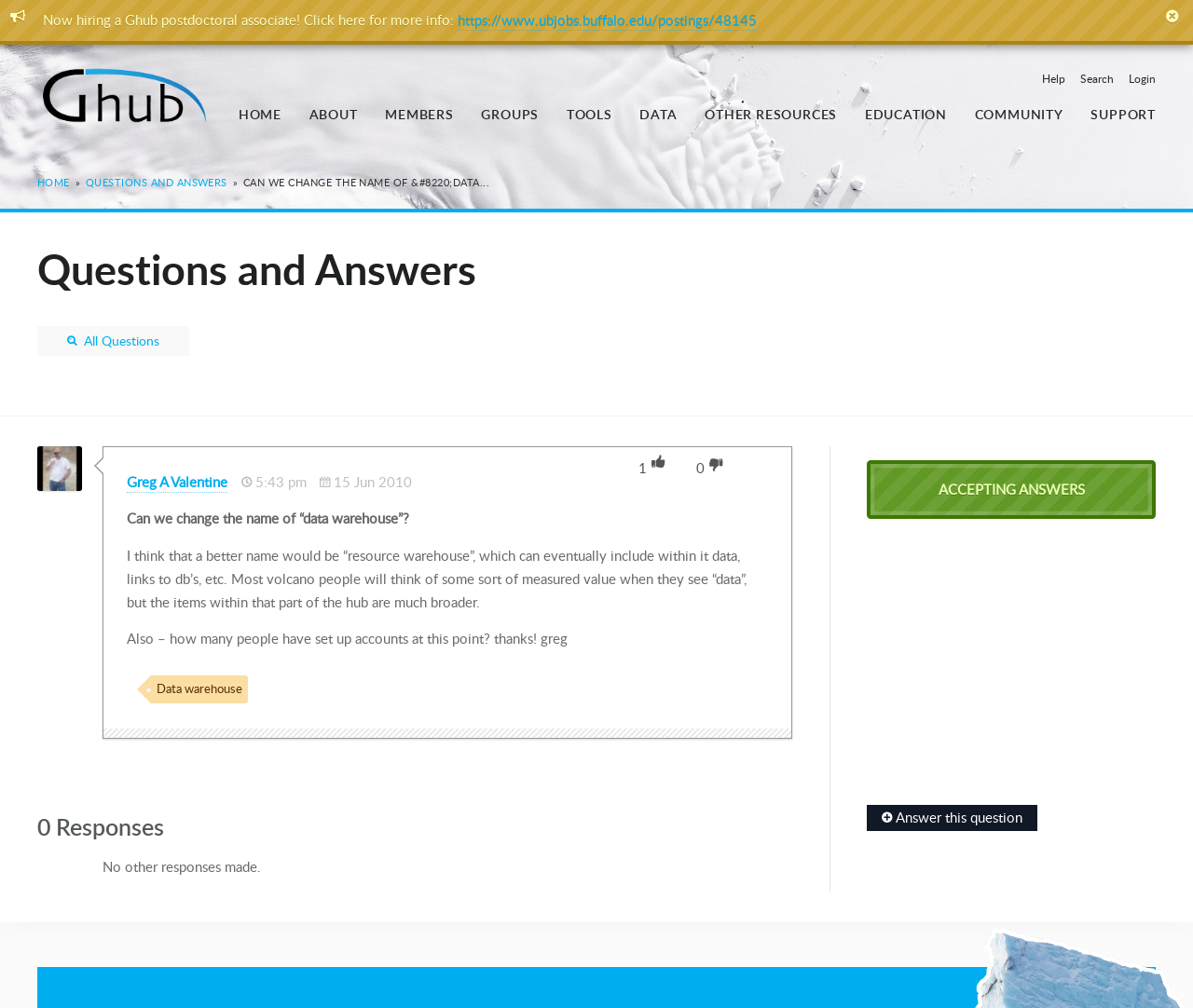Find the bounding box coordinates of the element to click in order to complete the given instruction: "View all questions."

[0.031, 0.324, 0.158, 0.353]